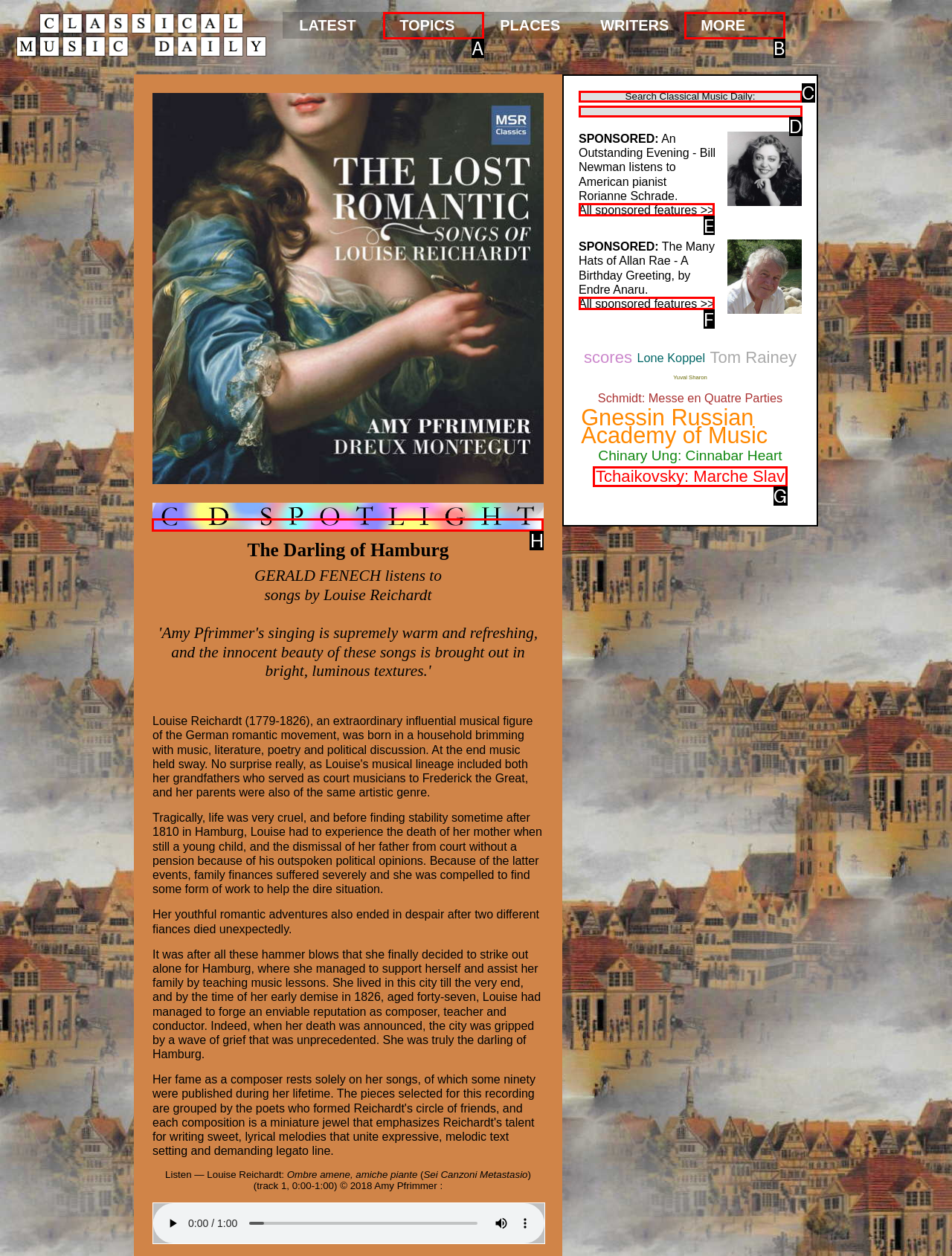Based on the choices marked in the screenshot, which letter represents the correct UI element to perform the task: Click on the link 'CD Spotlight'?

H